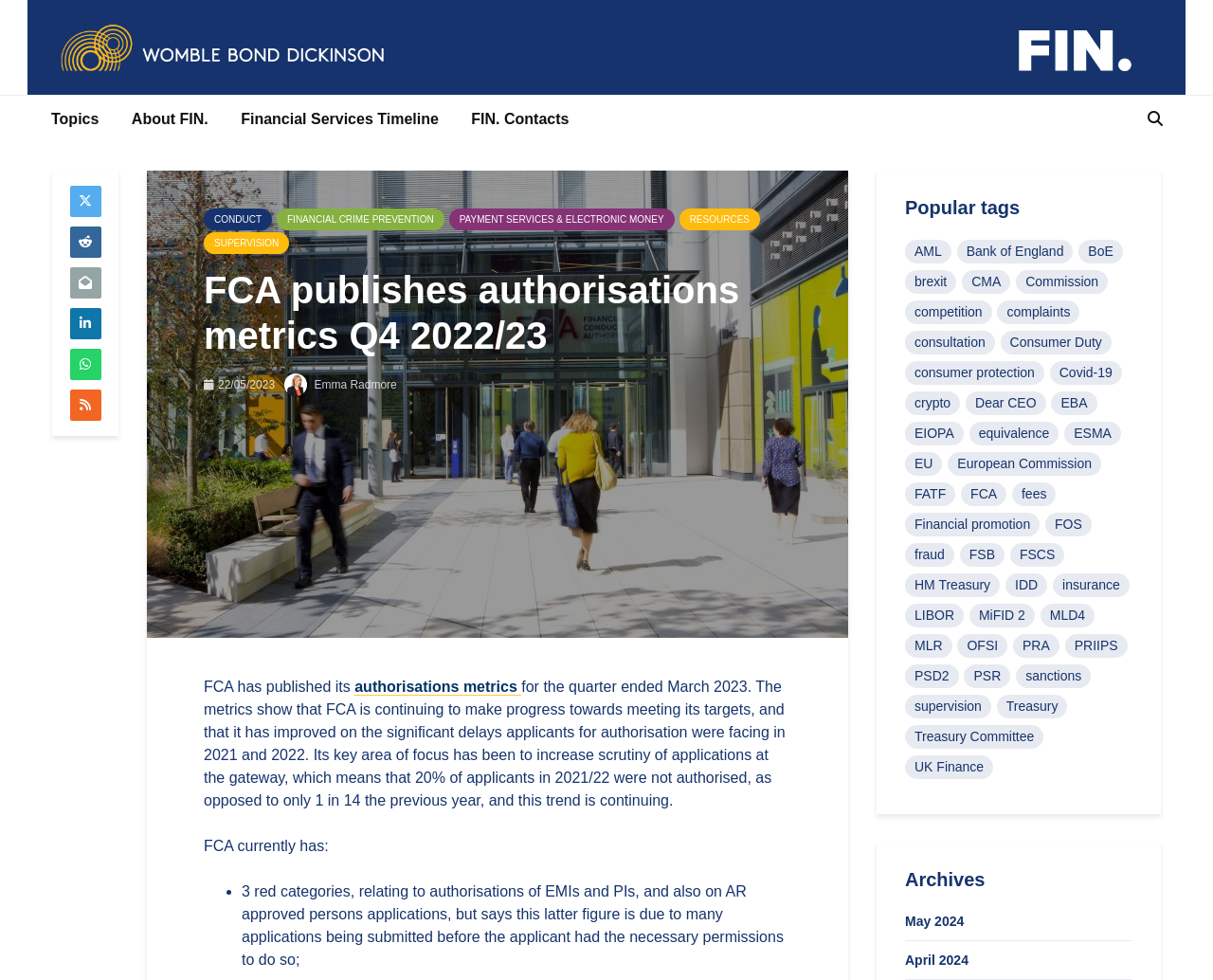Extract the main heading text from the webpage.

FCA publishes authorisations metrics Q4 2022/23